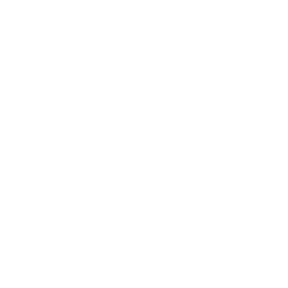Please analyze the image and give a detailed answer to the question:
What is the design style of the icon?

The caption describes the icon as having 'clean lines and a minimalist style', which suggests a simple and uncluttered design approach.